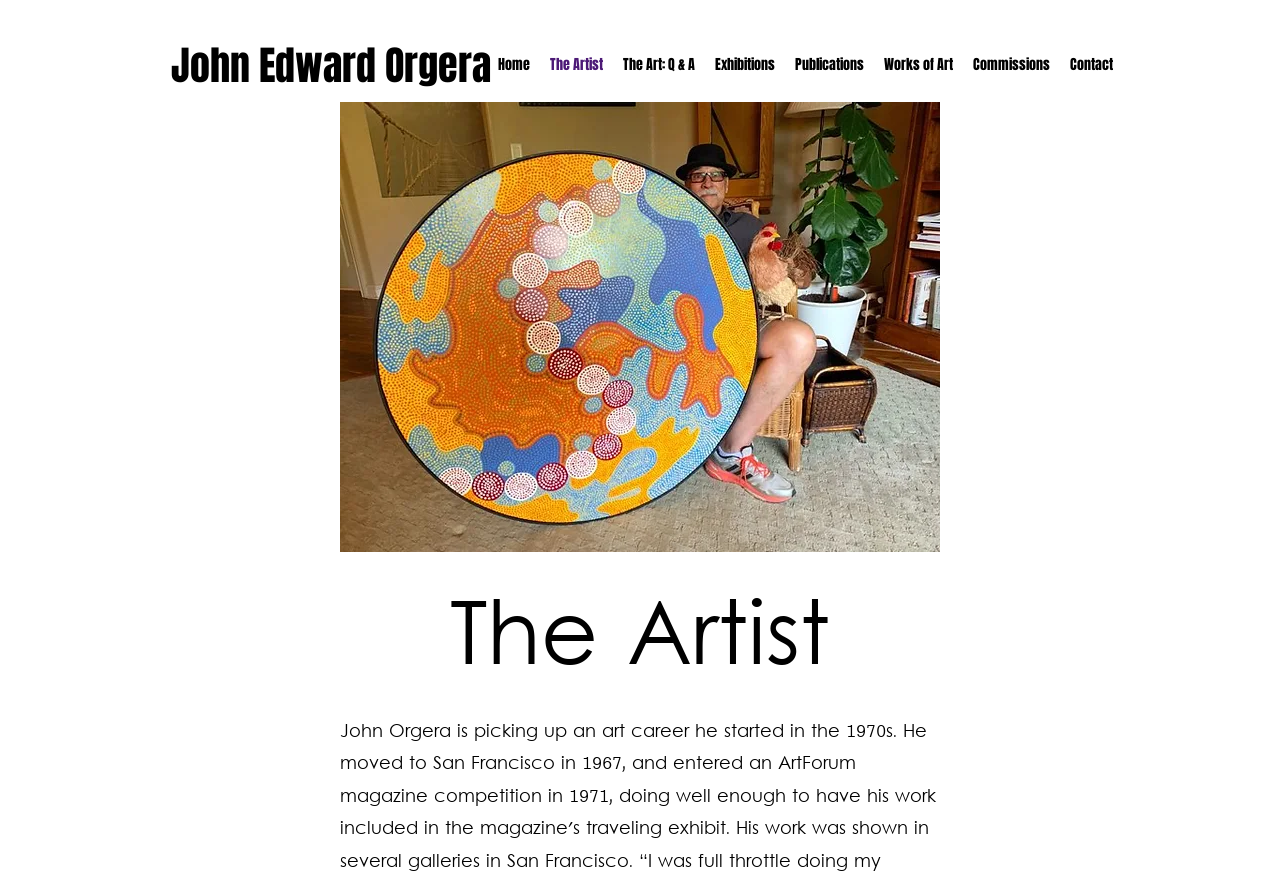Using the format (top-left x, top-left y, bottom-right x, bottom-right y), and given the element description, identify the bounding box coordinates within the screenshot: Works of Art

[0.683, 0.057, 0.752, 0.089]